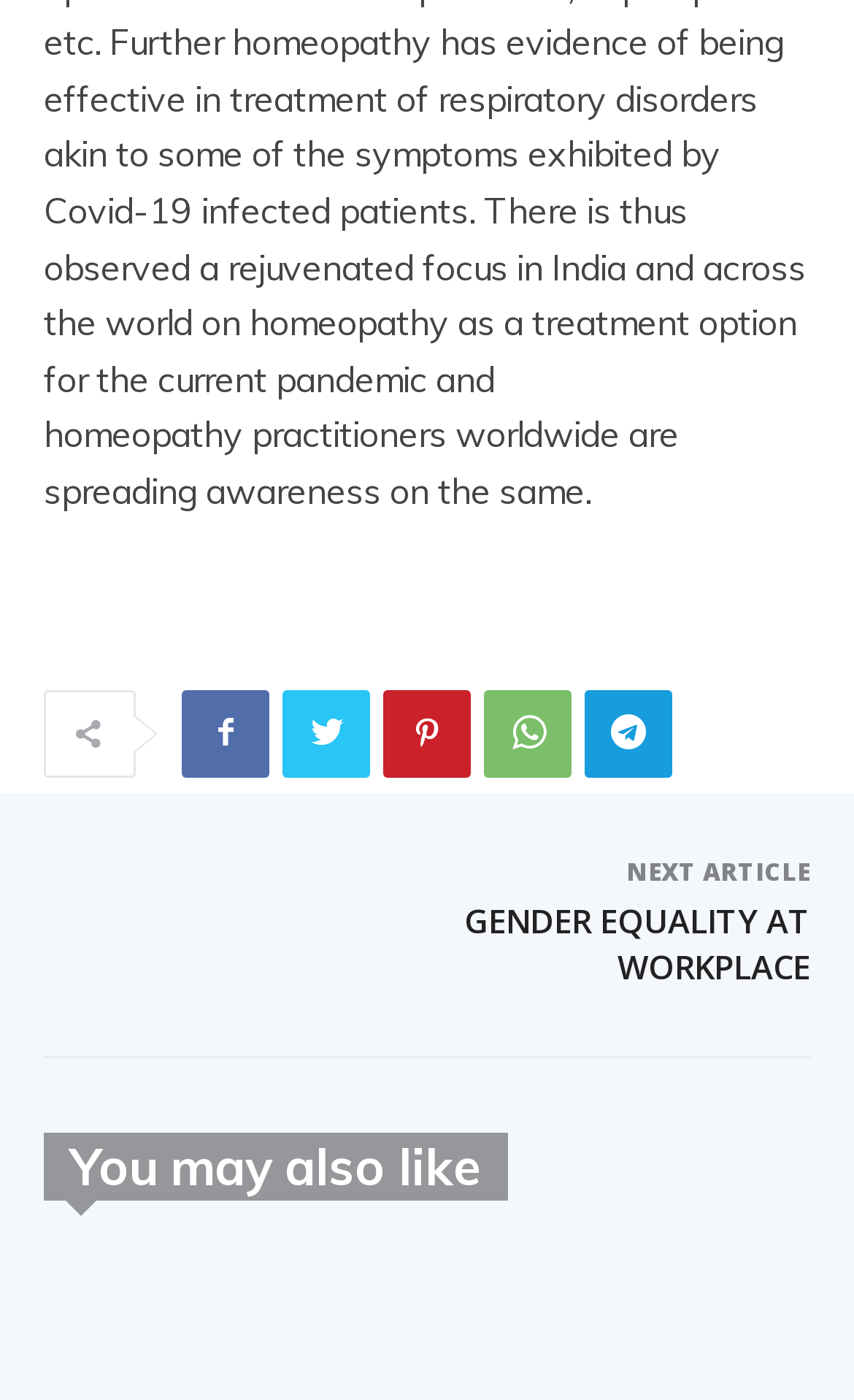What is the purpose of the icons?
Give a detailed and exhaustive answer to the question.

The icons '', '', '', '', and '' are present on the webpage, and based on their positions and OCR text, it can be inferred that they are social media links, allowing users to share the article on various platforms.